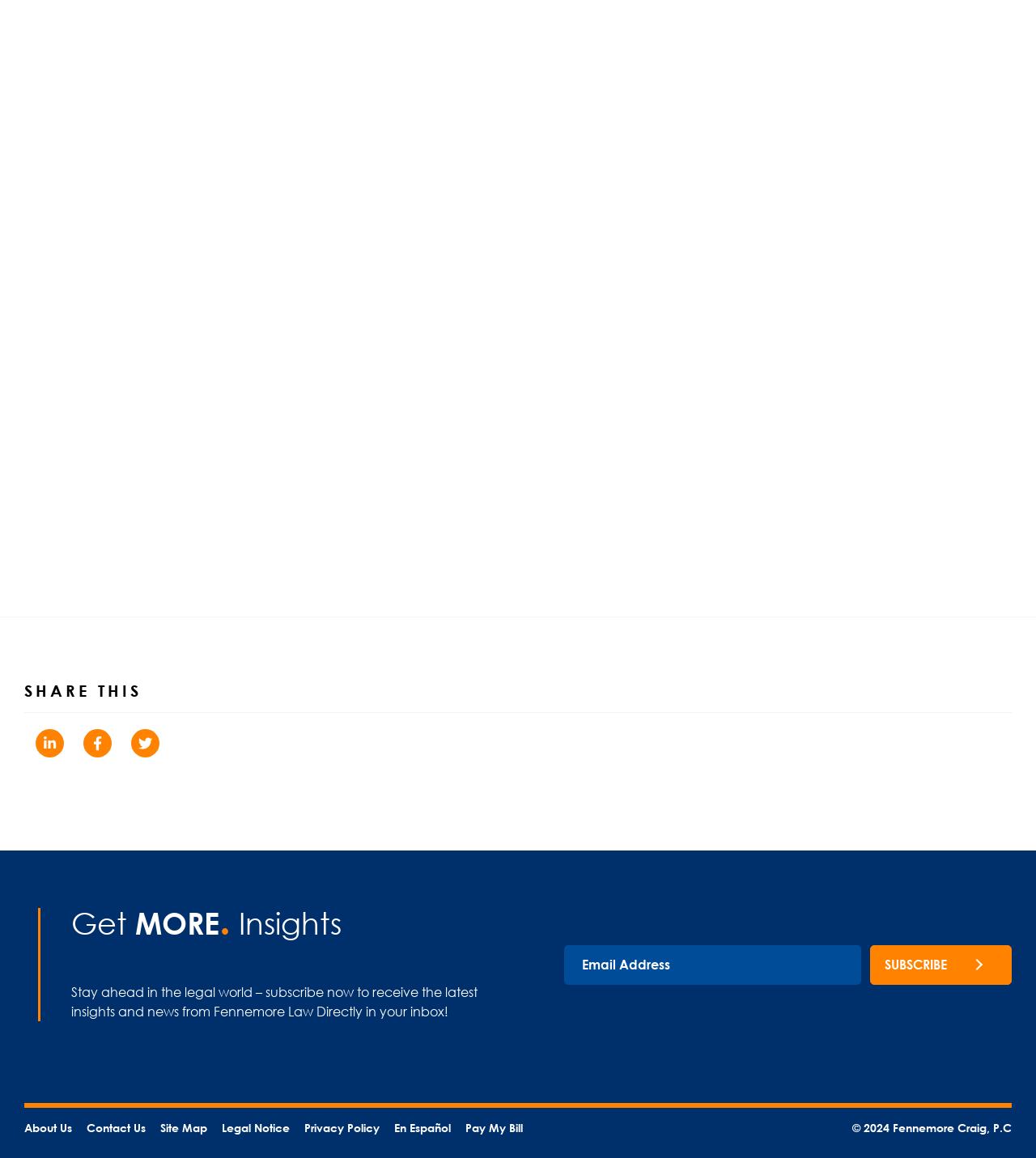Locate the bounding box coordinates of the clickable area needed to fulfill the instruction: "Click on the 'PREVIOUS POST' button".

[0.27, 0.059, 0.424, 0.076]